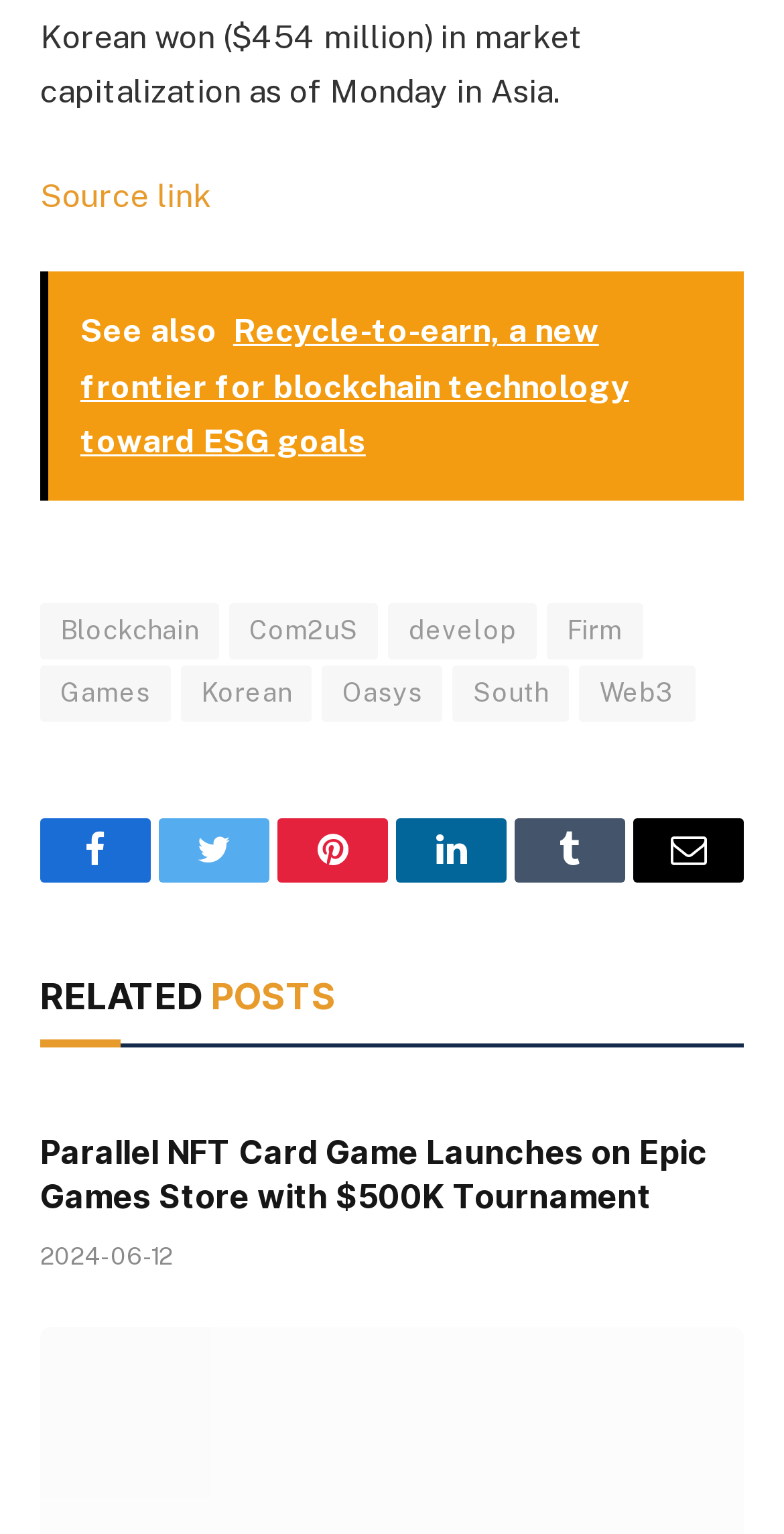Provide your answer in a single word or phrase: 
When was the related post published?

2024-06-12